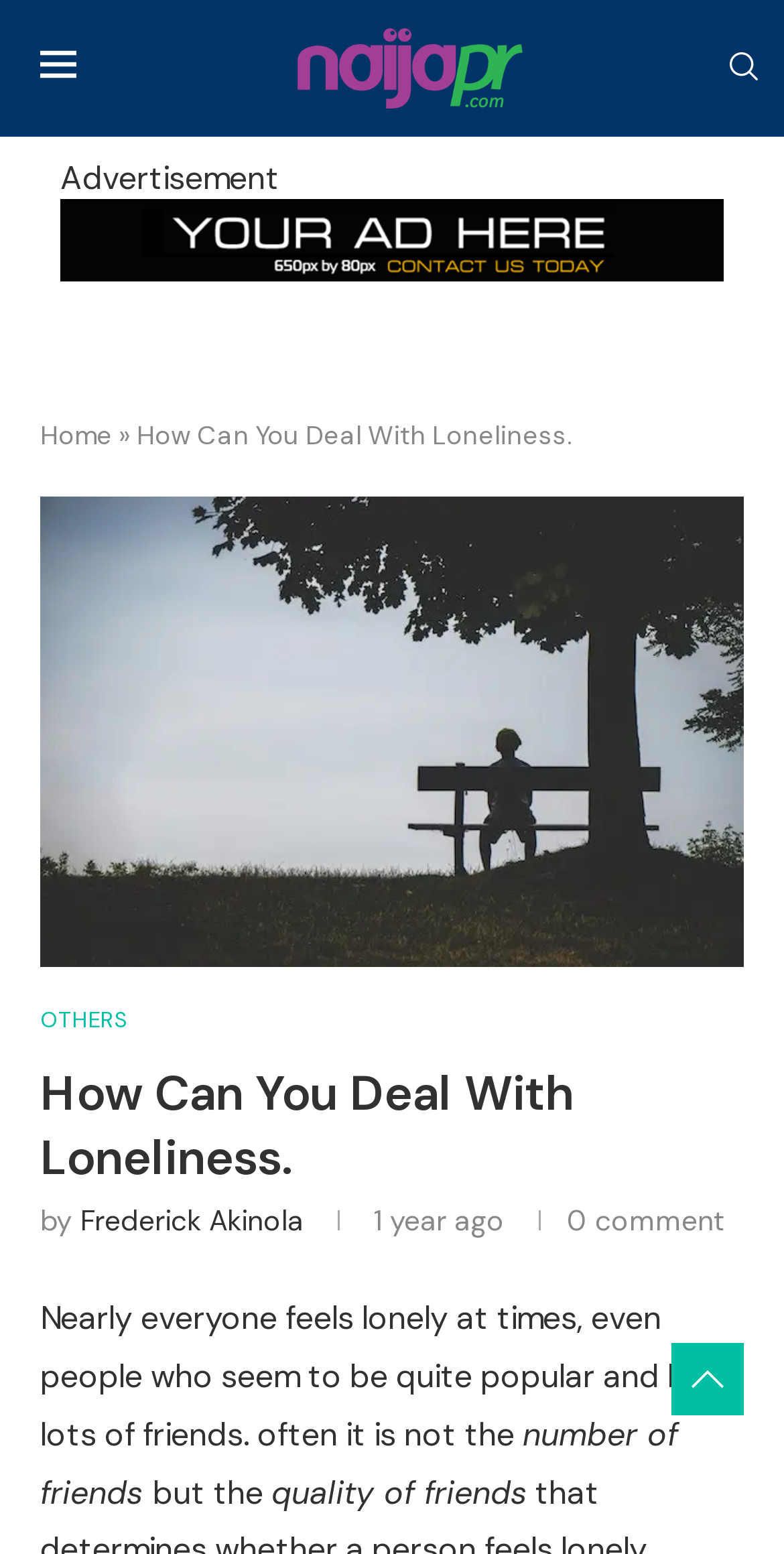Utilize the details in the image to thoroughly answer the following question: What is the topic of the article?

The topic of the article can be determined by looking at the title 'How Can You Deal With Loneliness.' and the content of the article which discusses the effects of loneliness and how to deal with it.